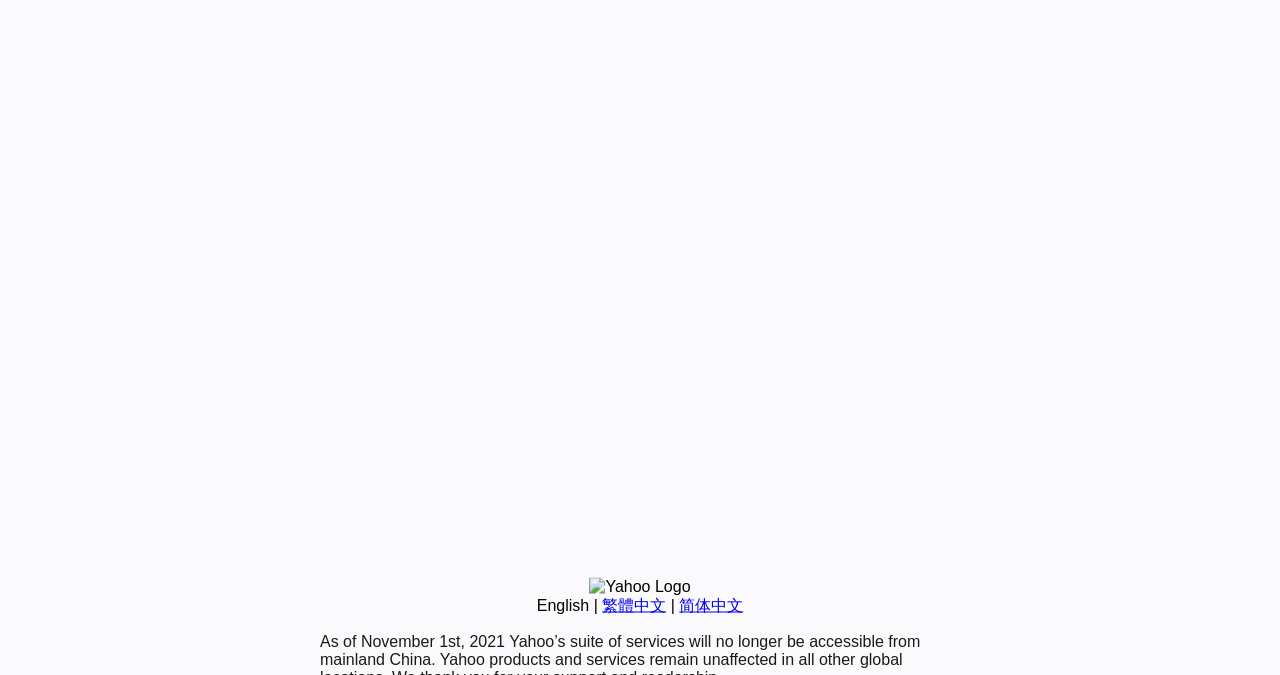Locate the bounding box coordinates of the UI element described by: "简体中文". Provide the coordinates as four float numbers between 0 and 1, formatted as [left, top, right, bottom].

[0.531, 0.884, 0.581, 0.909]